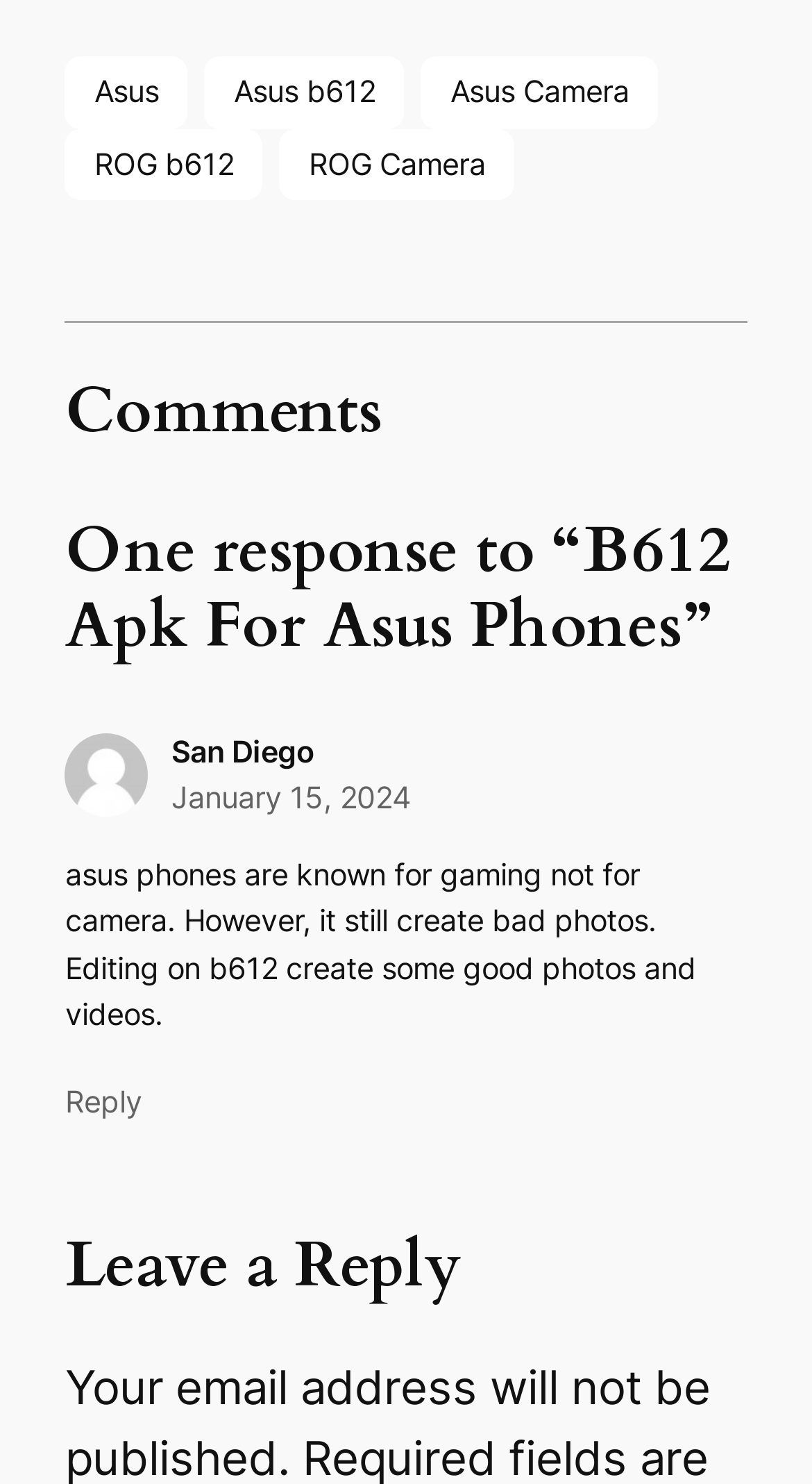Given the element description January 15, 2024, identify the bounding box coordinates for the UI element on the webpage screenshot. The format should be (top-left x, top-left y, bottom-right x, bottom-right y), with values between 0 and 1.

[0.211, 0.526, 0.506, 0.549]